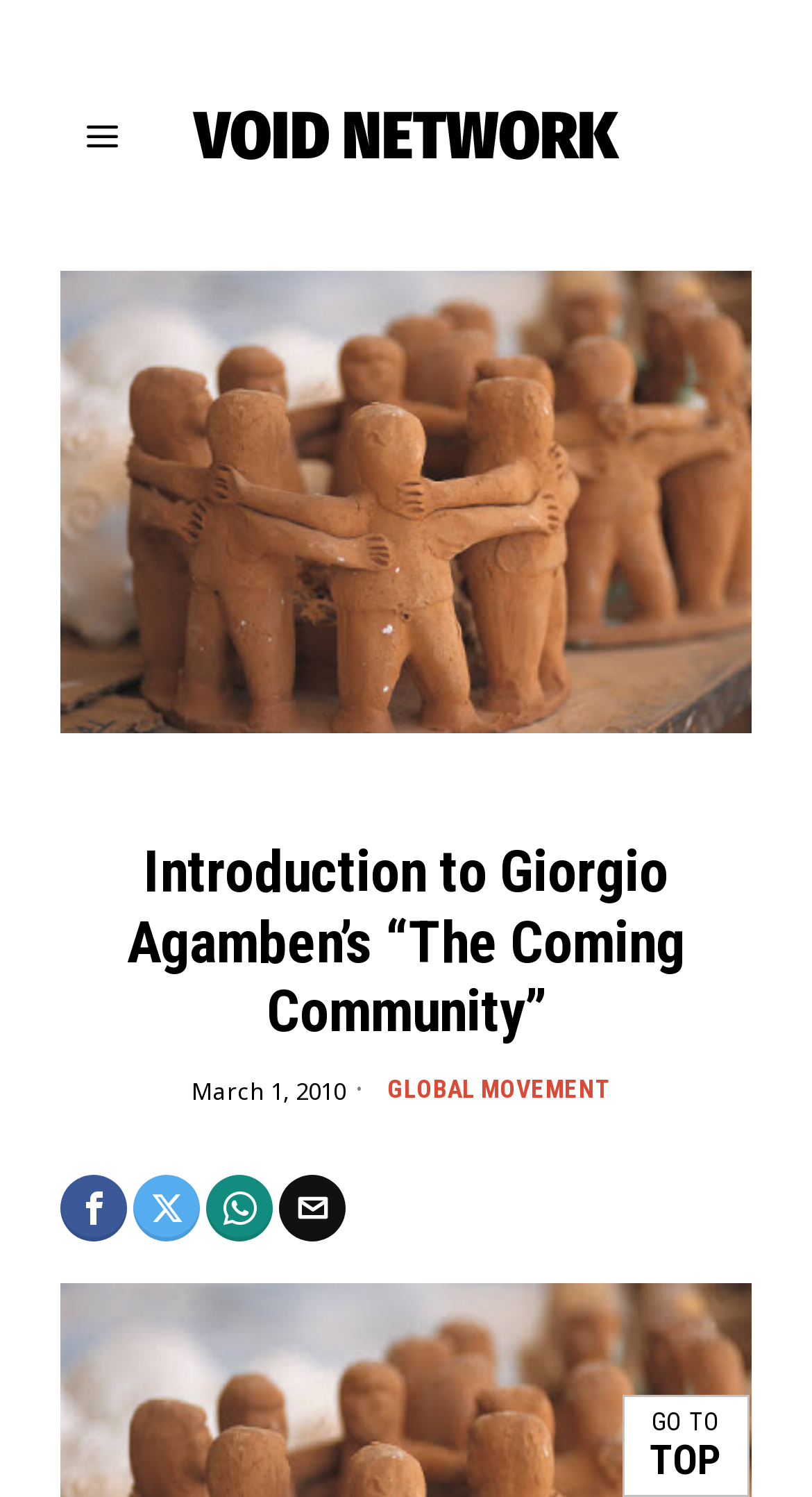Use the details in the image to answer the question thoroughly: 
What is the purpose of the buttons at the bottom?

The answer can be inferred by looking at the tooltips at the bottom of the webpage, which include 'Facebook', 'Whatsapp', and 'Email', suggesting that the buttons are for sharing the content.